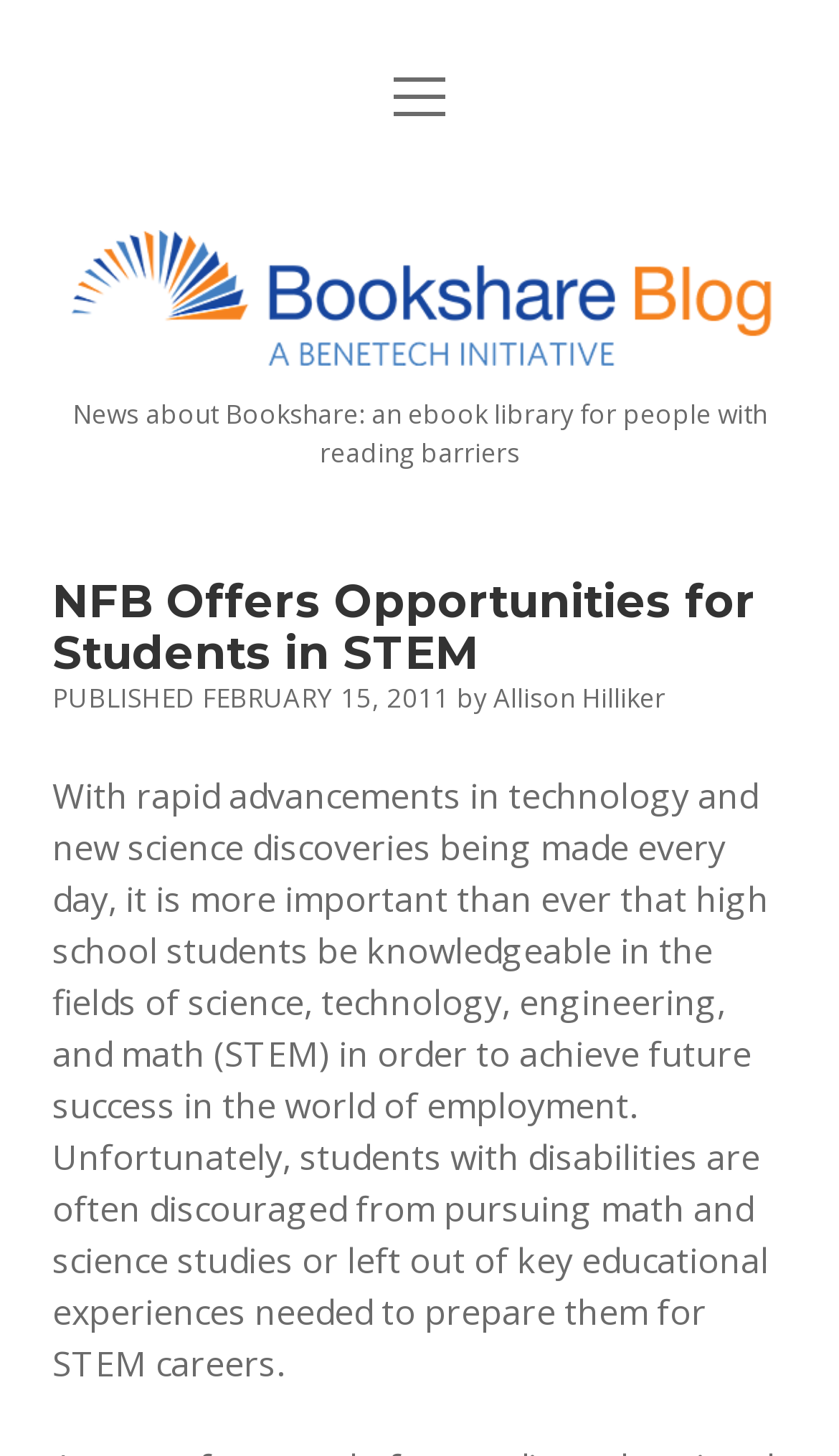Answer the question in one word or a short phrase:
What is the topic of the article?

STEM opportunities for students